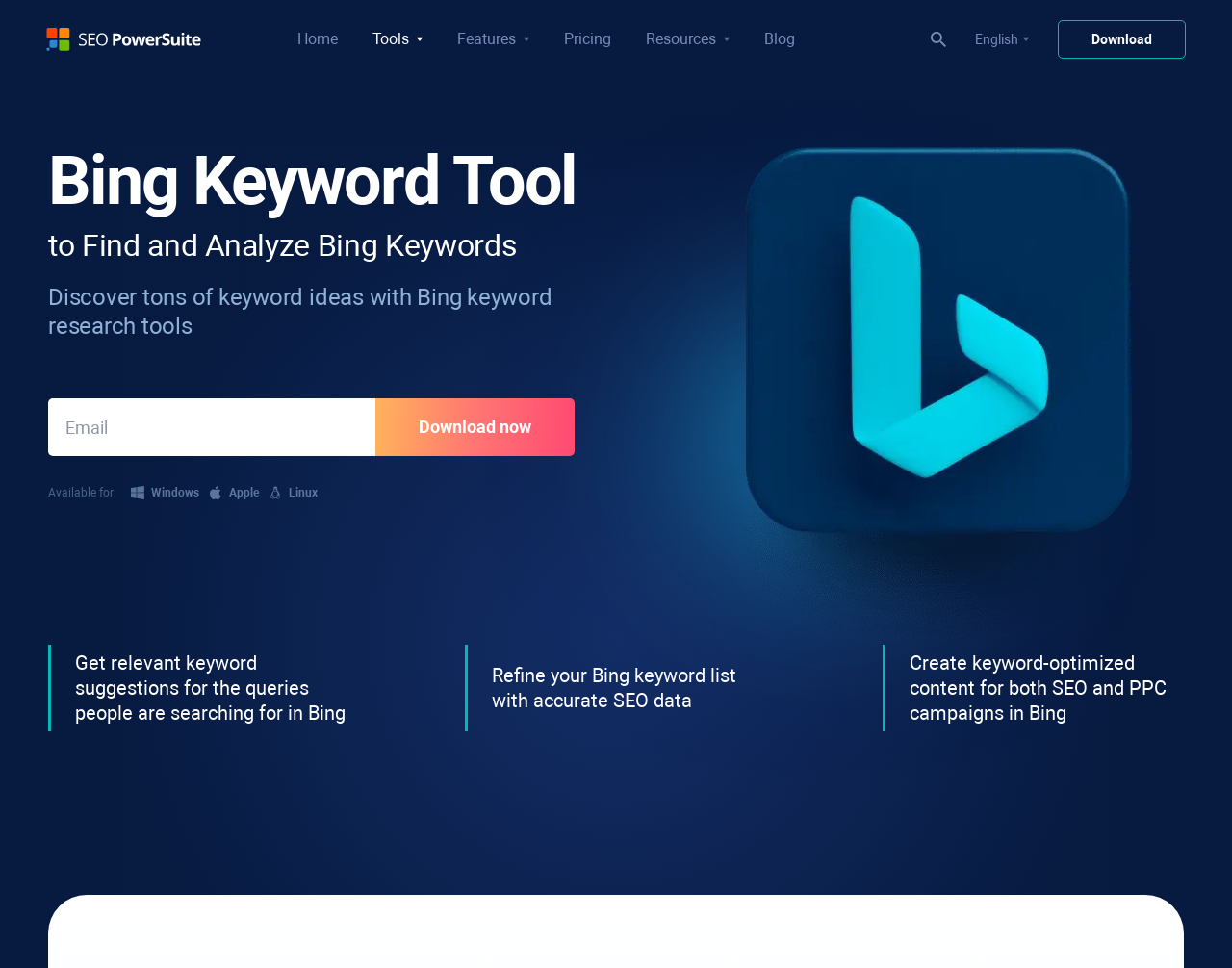What is the purpose of the Bing Keyword Tool?
Examine the image closely and answer the question with as much detail as possible.

Based on the webpage content, the Bing Keyword Tool is designed to help users find and analyze keywords related to their search queries on Bing, which can be useful for optimizing content for Bing SEO and PPC campaigns.